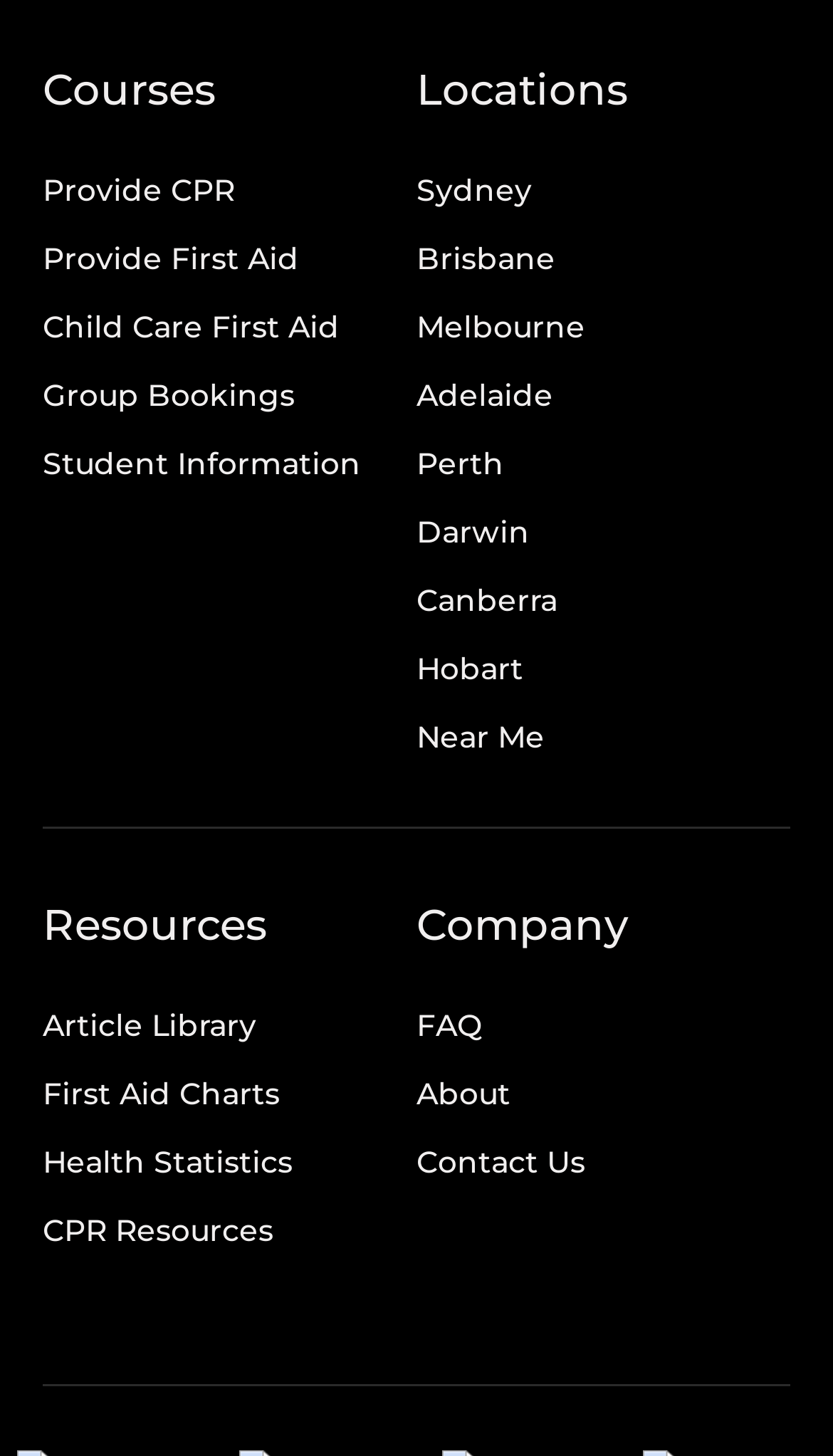How many links are available under the 'Resources' section? Examine the screenshot and reply using just one word or a brief phrase.

4